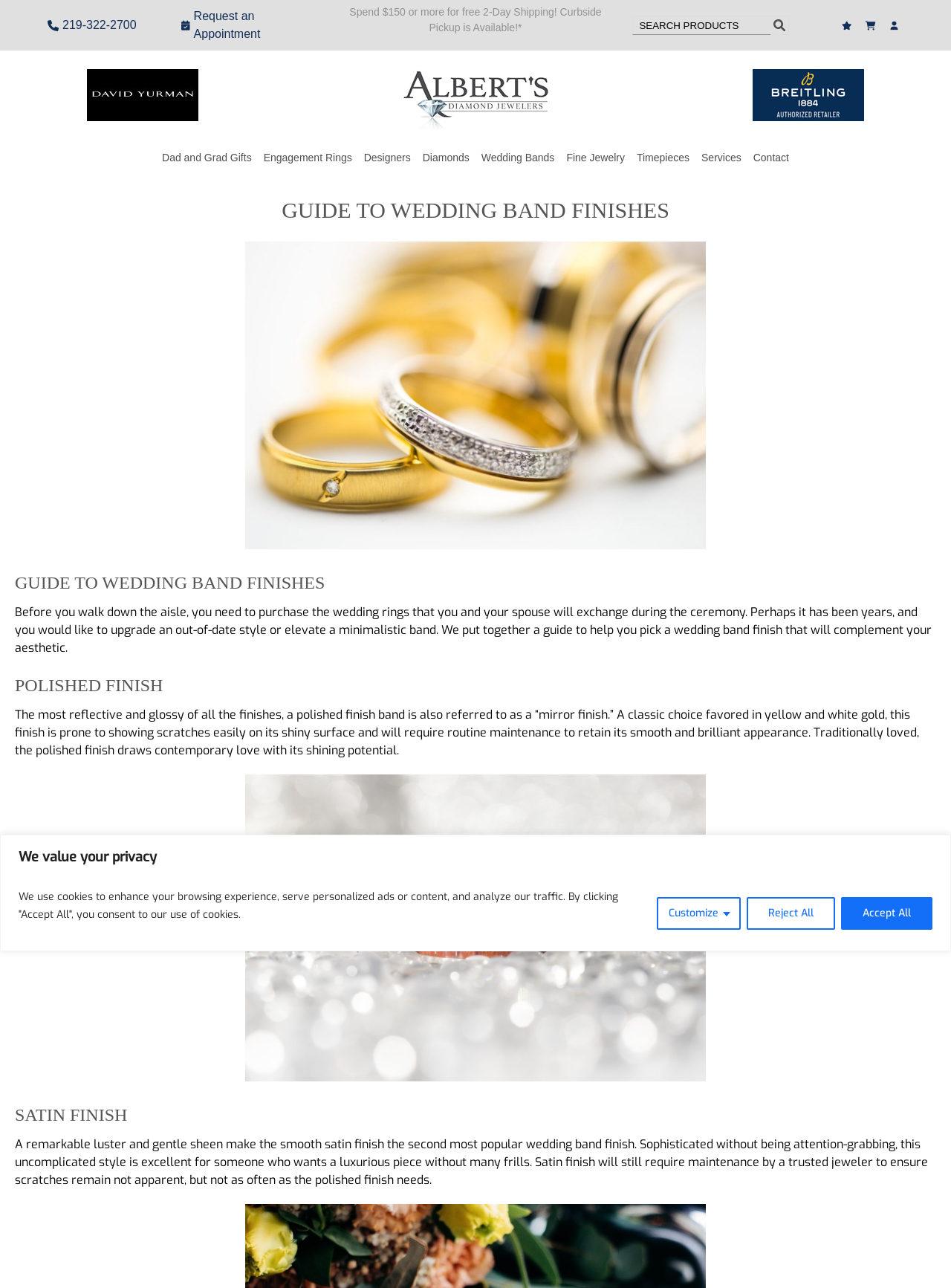Locate the bounding box coordinates of the element to click to perform the following action: 'Request an appointment'. The coordinates should be given as four float values between 0 and 1, in the form of [left, top, right, bottom].

[0.17, 0.0, 0.35, 0.039]